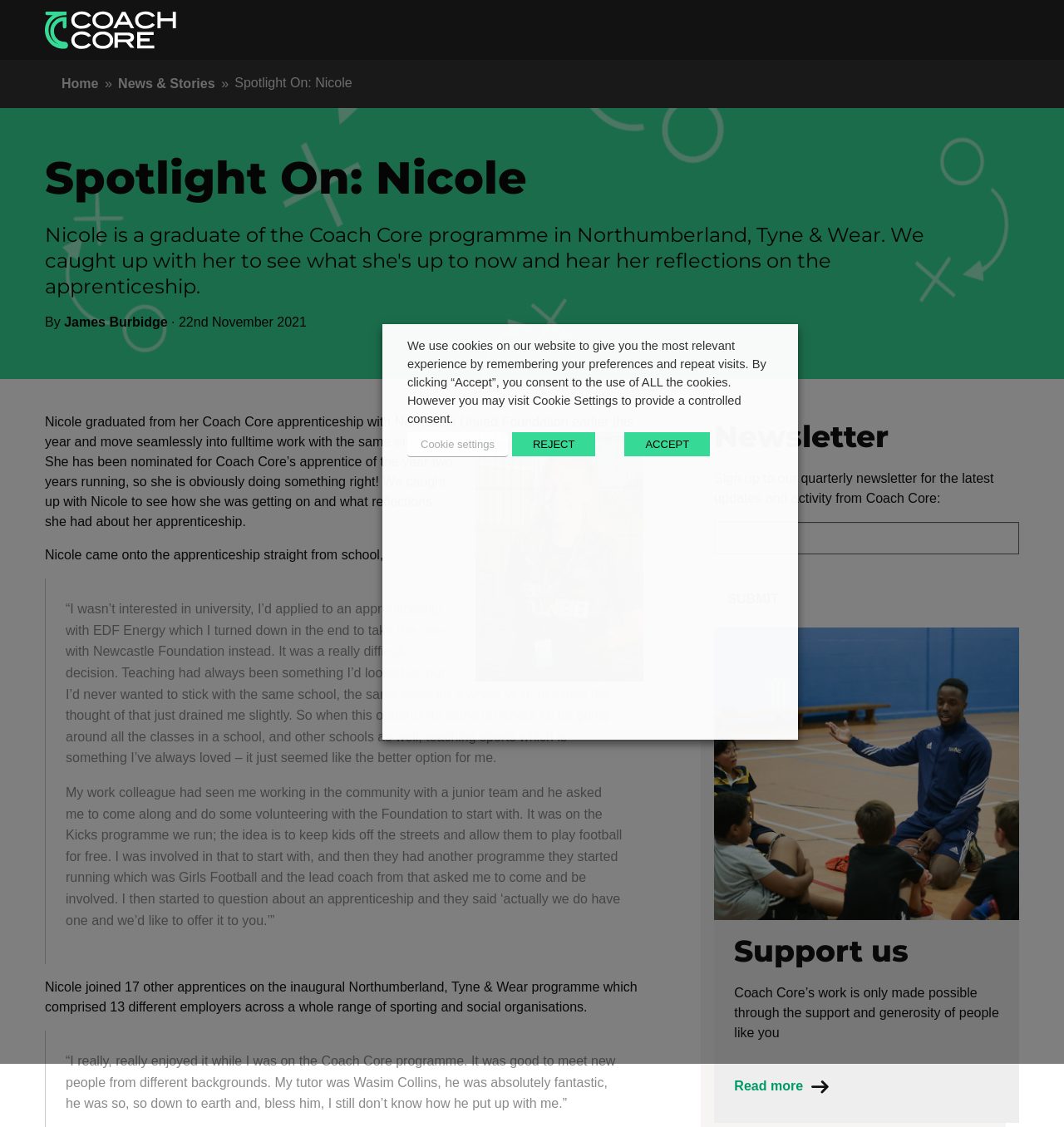What is the purpose of the Kicks programme?
Deliver a detailed and extensive answer to the question.

The webpage mentions that Nicole was involved in the Kicks programme, which is designed to keep kids off the streets and allow them to play football for free.